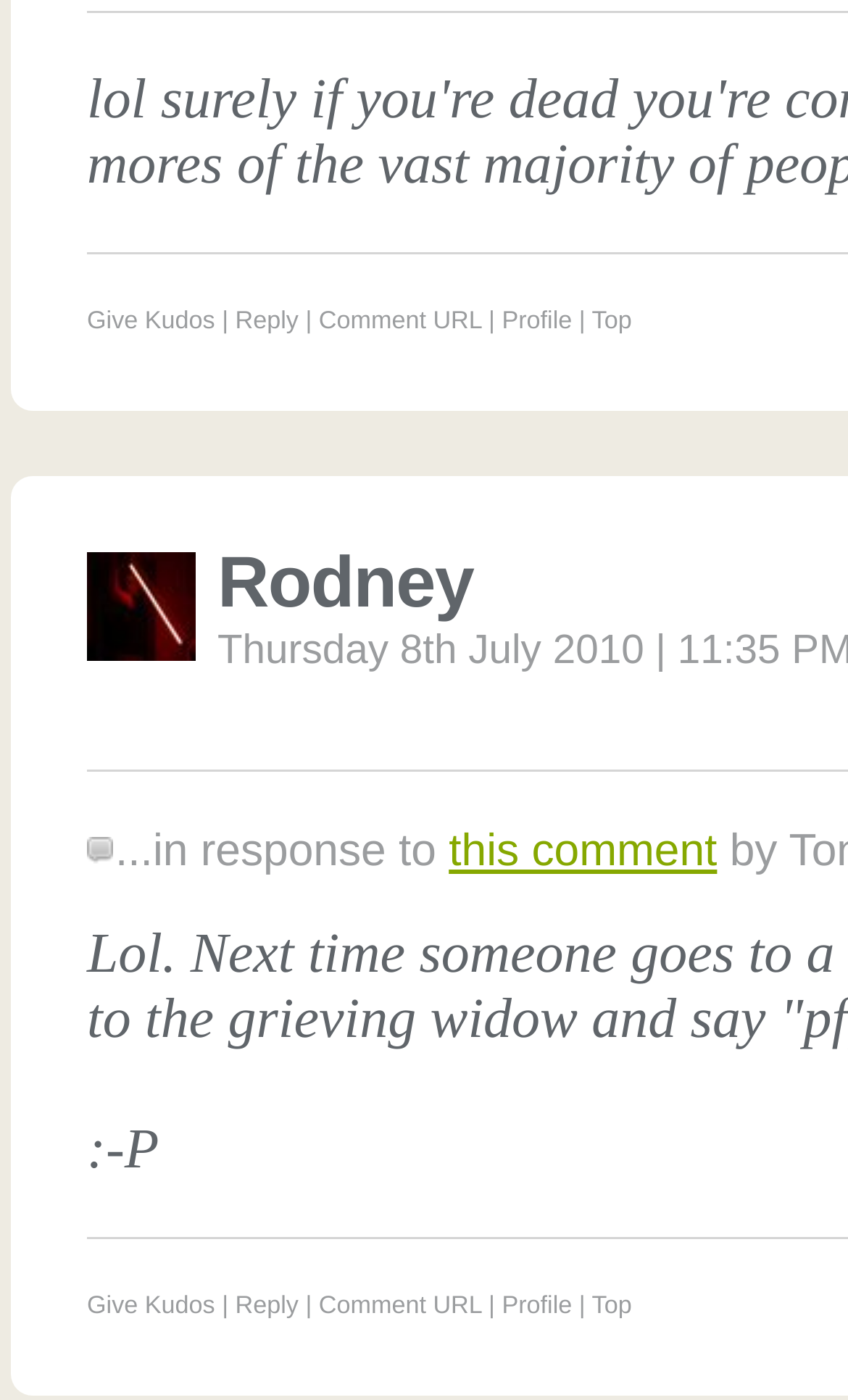Please find the bounding box coordinates for the clickable element needed to perform this instruction: "View the commenter's profile".

[0.592, 0.22, 0.675, 0.238]